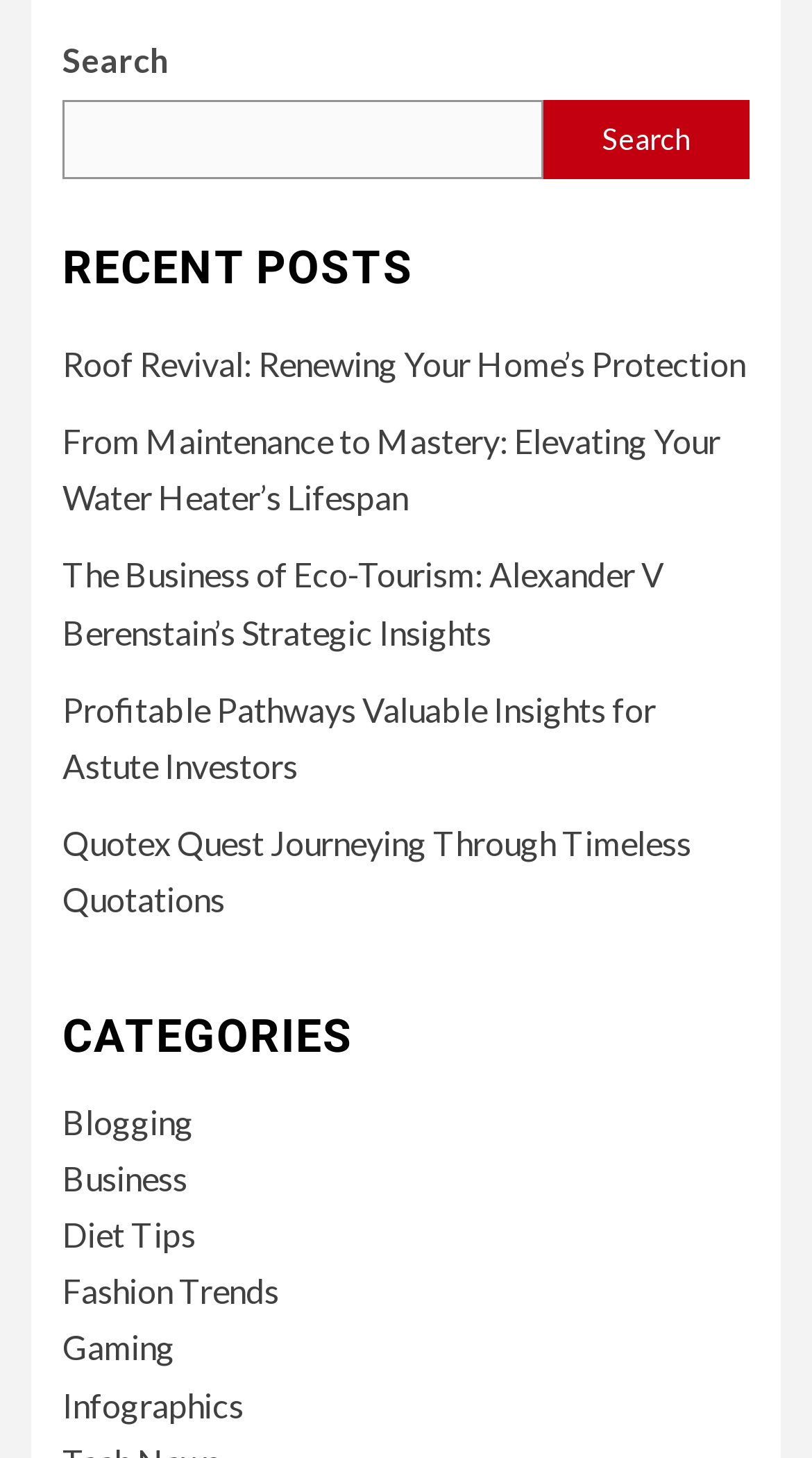What is the purpose of the top-right element?
Using the visual information, reply with a single word or short phrase.

Search